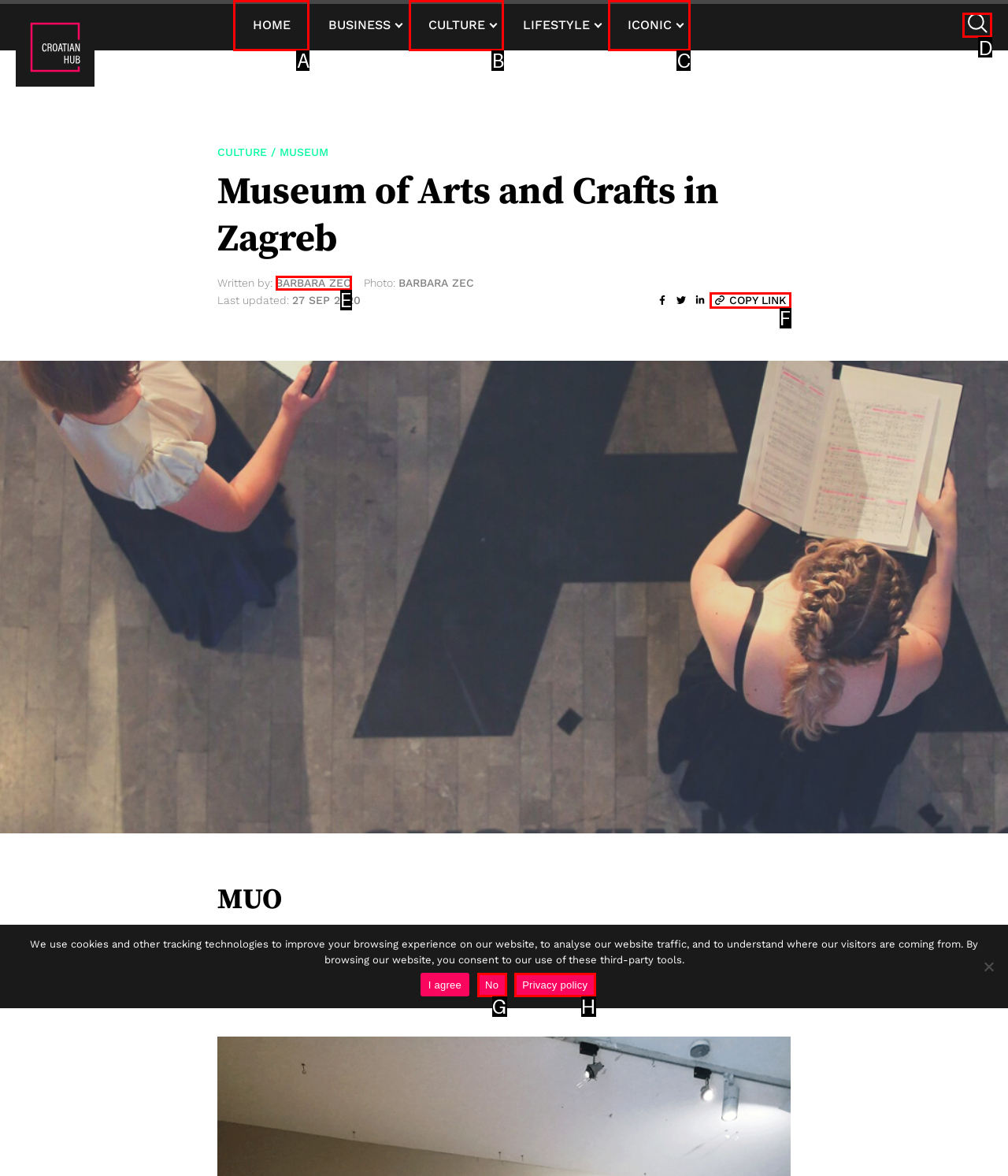Select the option that matches this description: Iconic
Answer by giving the letter of the chosen option.

C